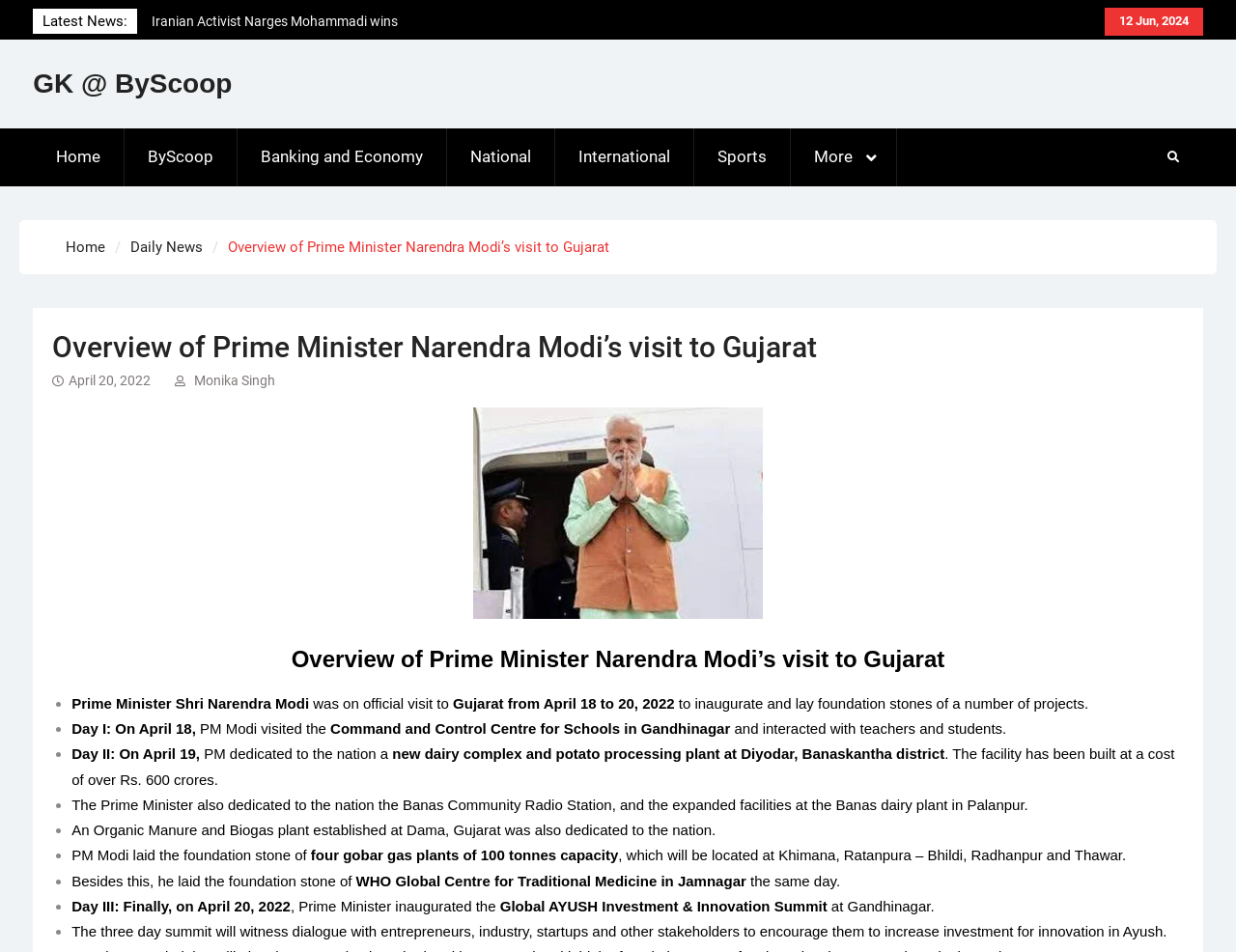Locate and extract the text of the main heading on the webpage.

Overview of Prime Minister Narendra Modi’s visit to Gujarat